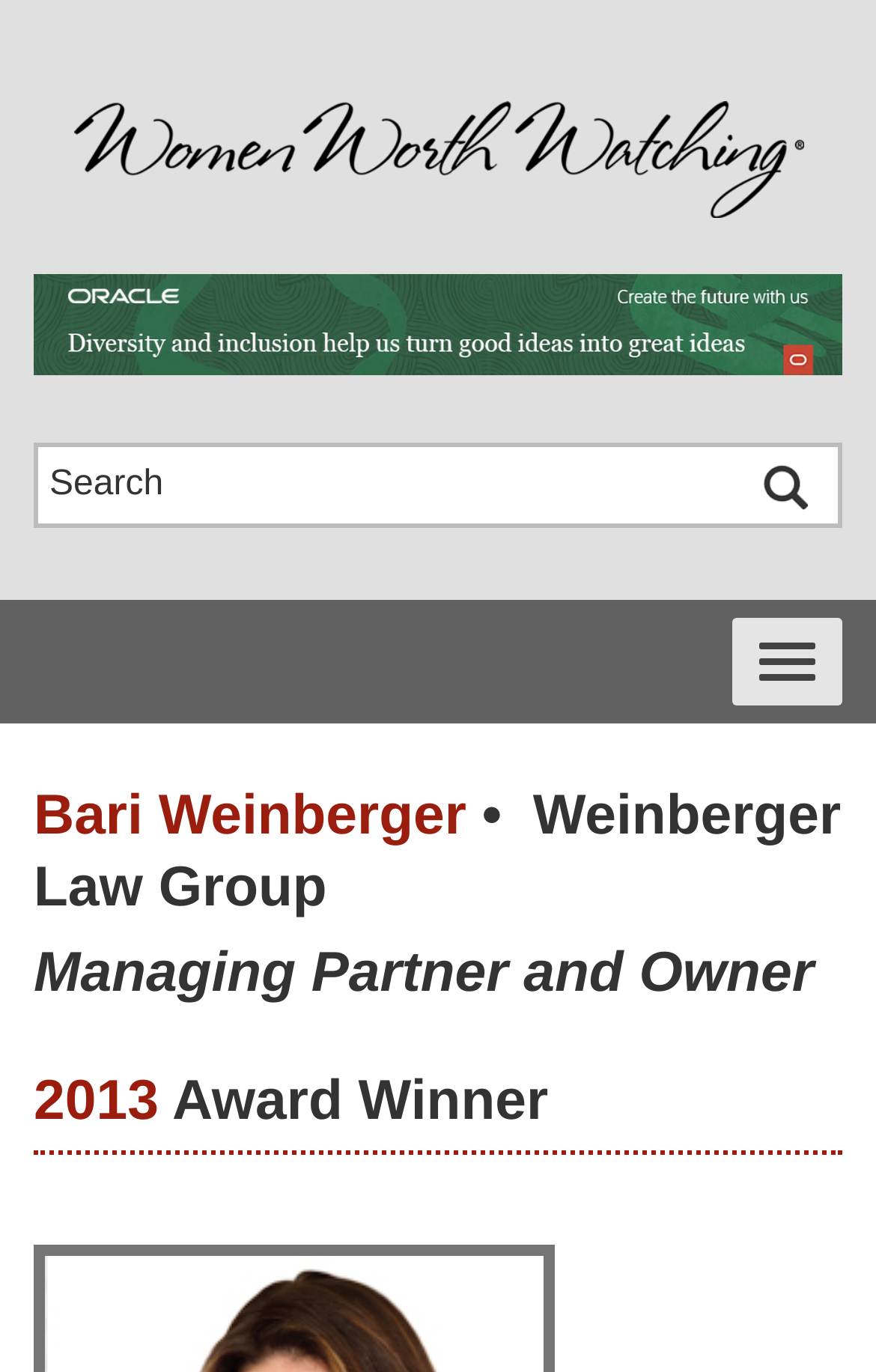Identify the bounding box coordinates for the UI element described as: "2013". The coordinates should be provided as four floats between 0 and 1: [left, top, right, bottom].

[0.038, 0.779, 0.181, 0.825]